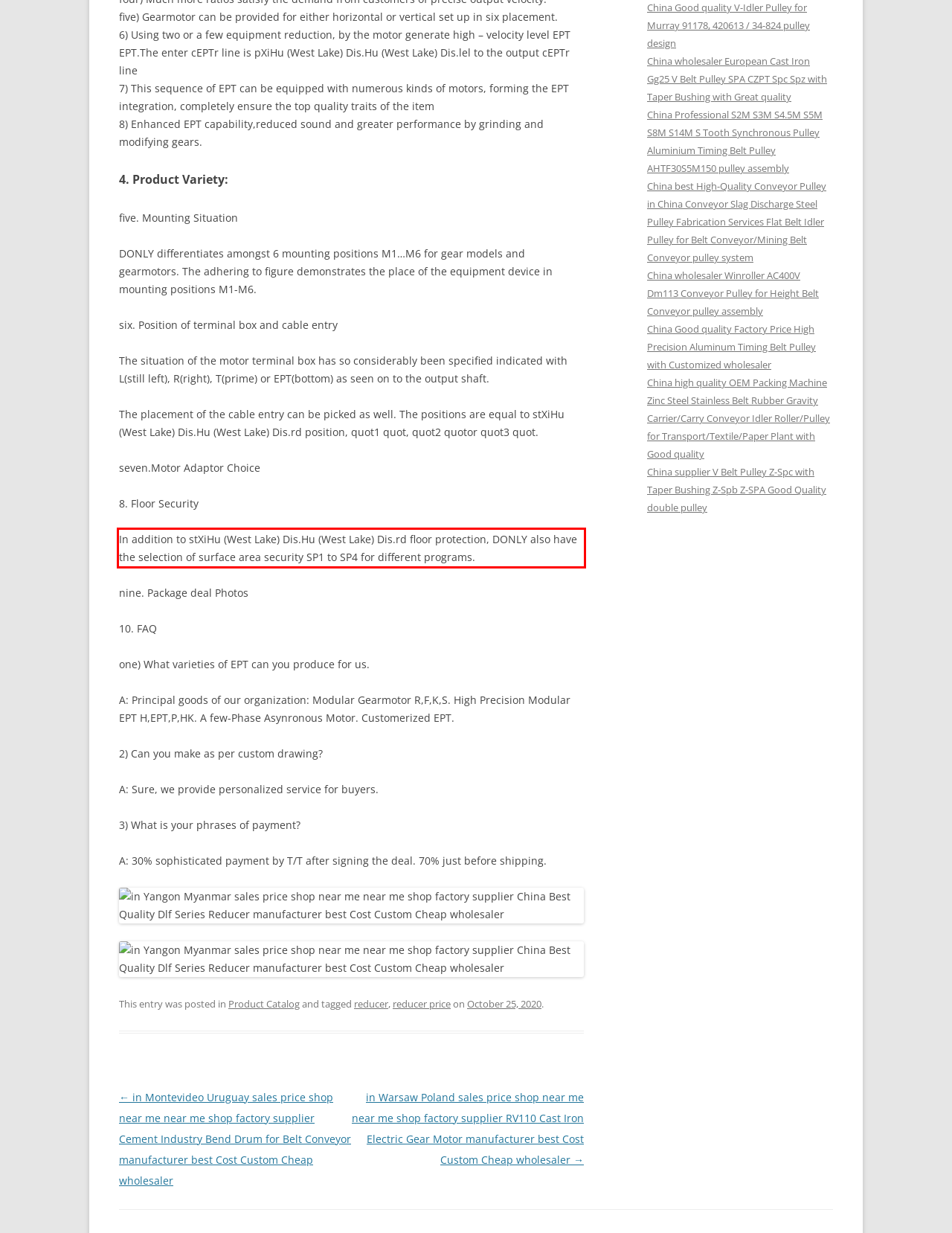Examine the webpage screenshot, find the red bounding box, and extract the text content within this marked area.

In addition to stXiHu (West Lake) Dis.Hu (West Lake) Dis.rd floor protection, DONLY also have the selection of surface area security SP1 to SP4 for different programs.